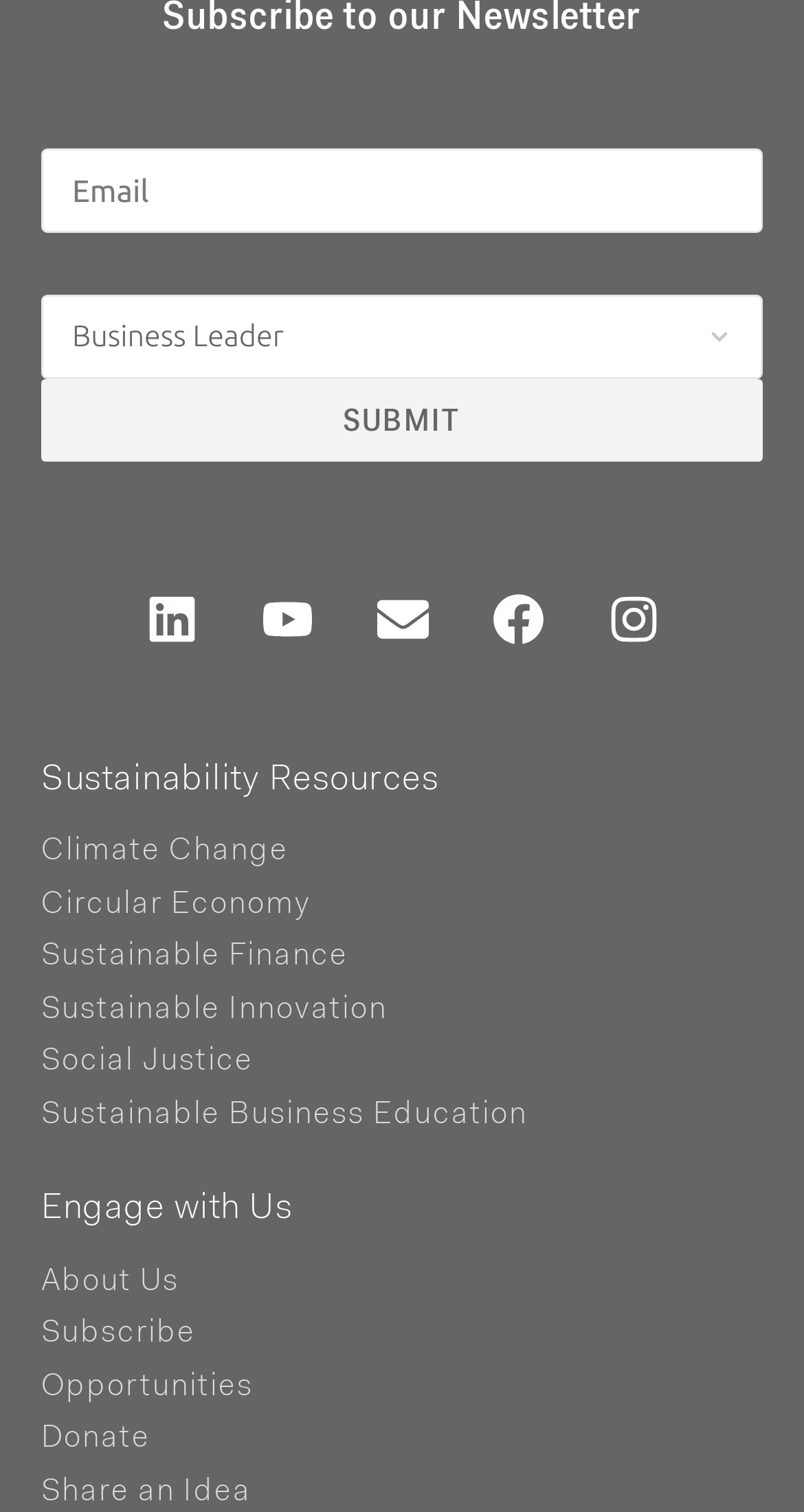Locate the bounding box coordinates of the area that needs to be clicked to fulfill the following instruction: "Visit Linkedin page". The coordinates should be in the format of four float numbers between 0 and 1, namely [left, top, right, bottom].

[0.149, 0.376, 0.277, 0.444]